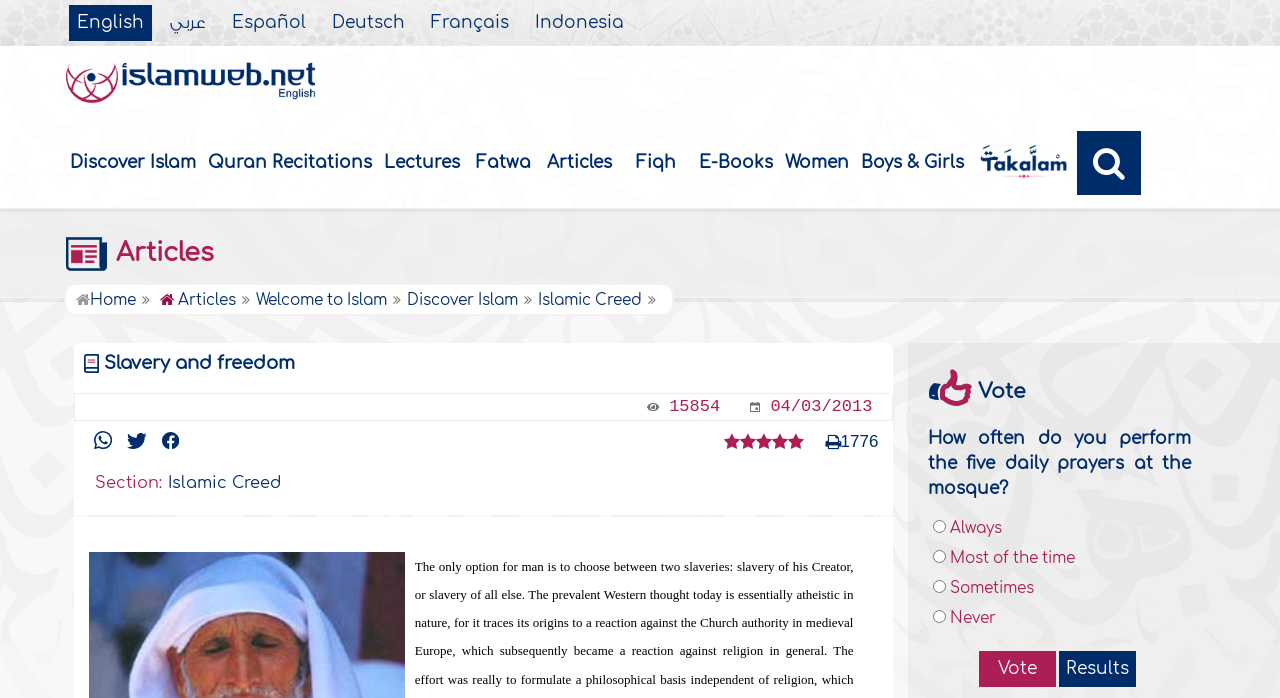Kindly provide the bounding box coordinates of the section you need to click on to fulfill the given instruction: "View the results of the daily prayer frequency poll".

[0.827, 0.933, 0.888, 0.984]